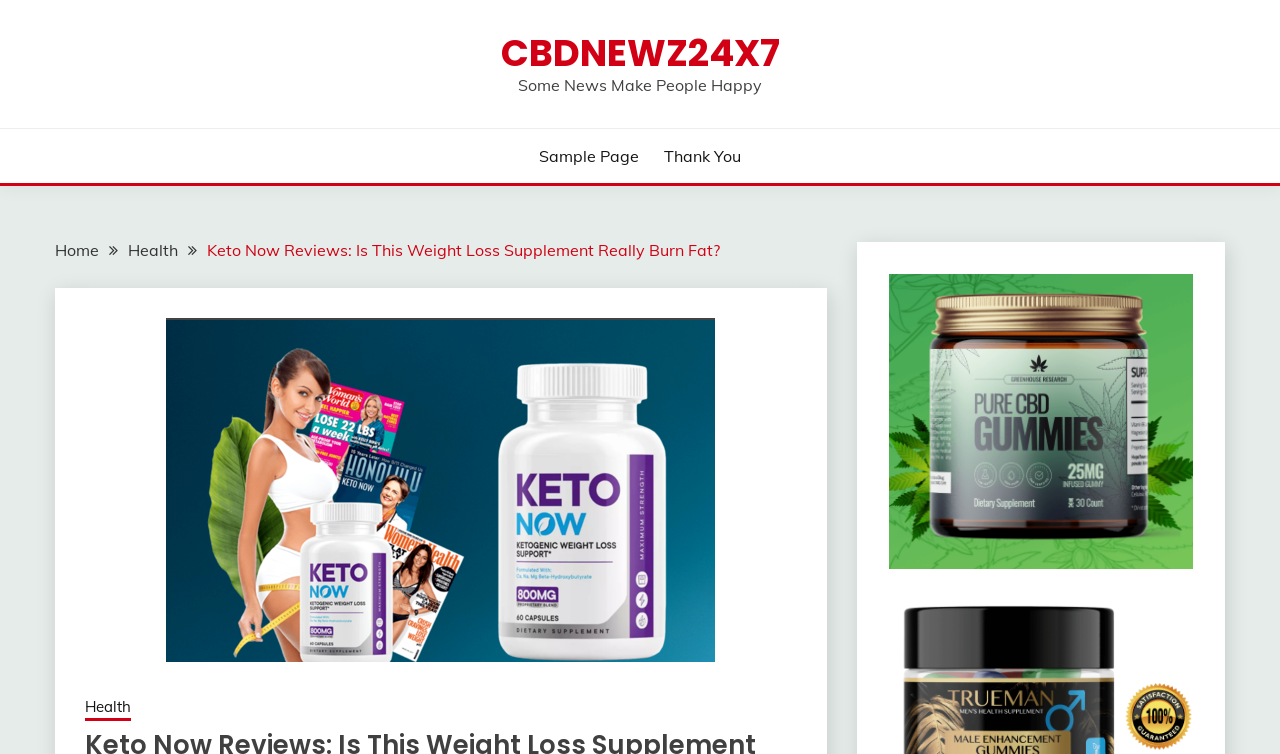Locate the bounding box of the UI element based on this description: "Thank You". Provide four float numbers between 0 and 1 as [left, top, right, bottom].

[0.519, 0.191, 0.579, 0.223]